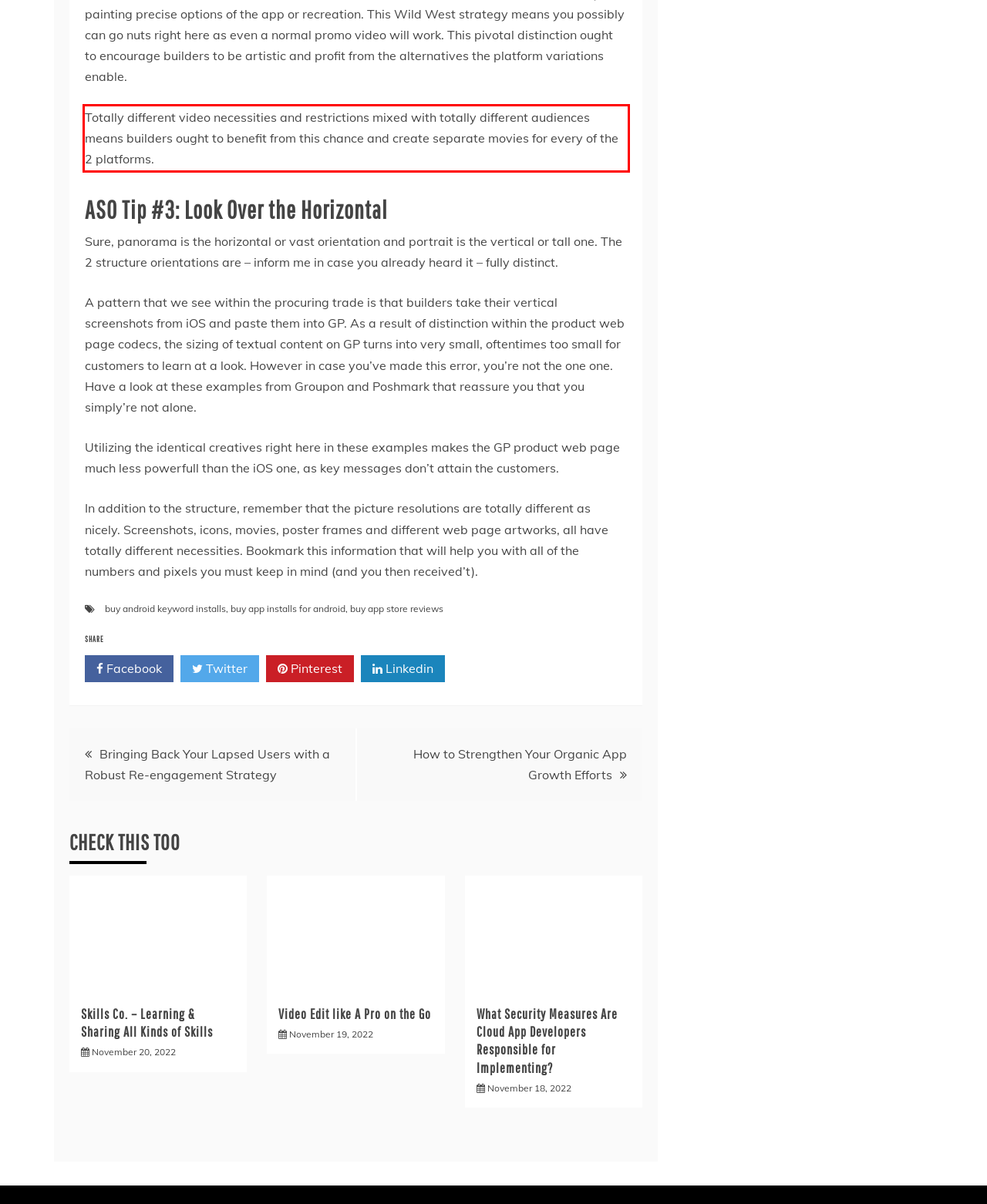Analyze the red bounding box in the provided webpage screenshot and generate the text content contained within.

Totally different video necessities and restrictions mixed with totally different audiences means builders ought to benefit from this chance and create separate movies for every of the 2 platforms.